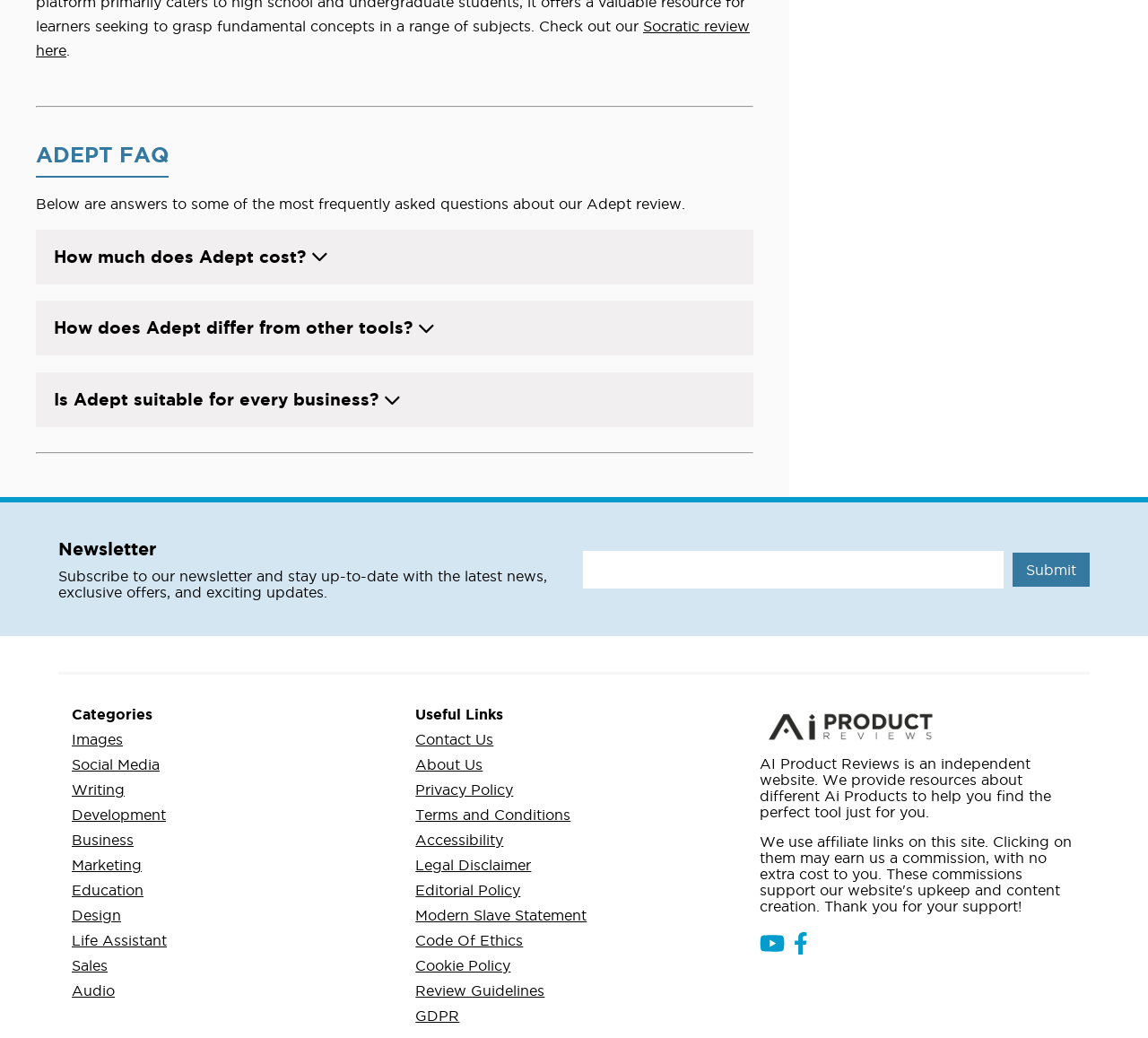Identify the bounding box coordinates of the element that should be clicked to fulfill this task: "Subscribe to the newsletter". The coordinates should be provided as four float numbers between 0 and 1, i.e., [left, top, right, bottom].

[0.508, 0.53, 0.874, 0.567]